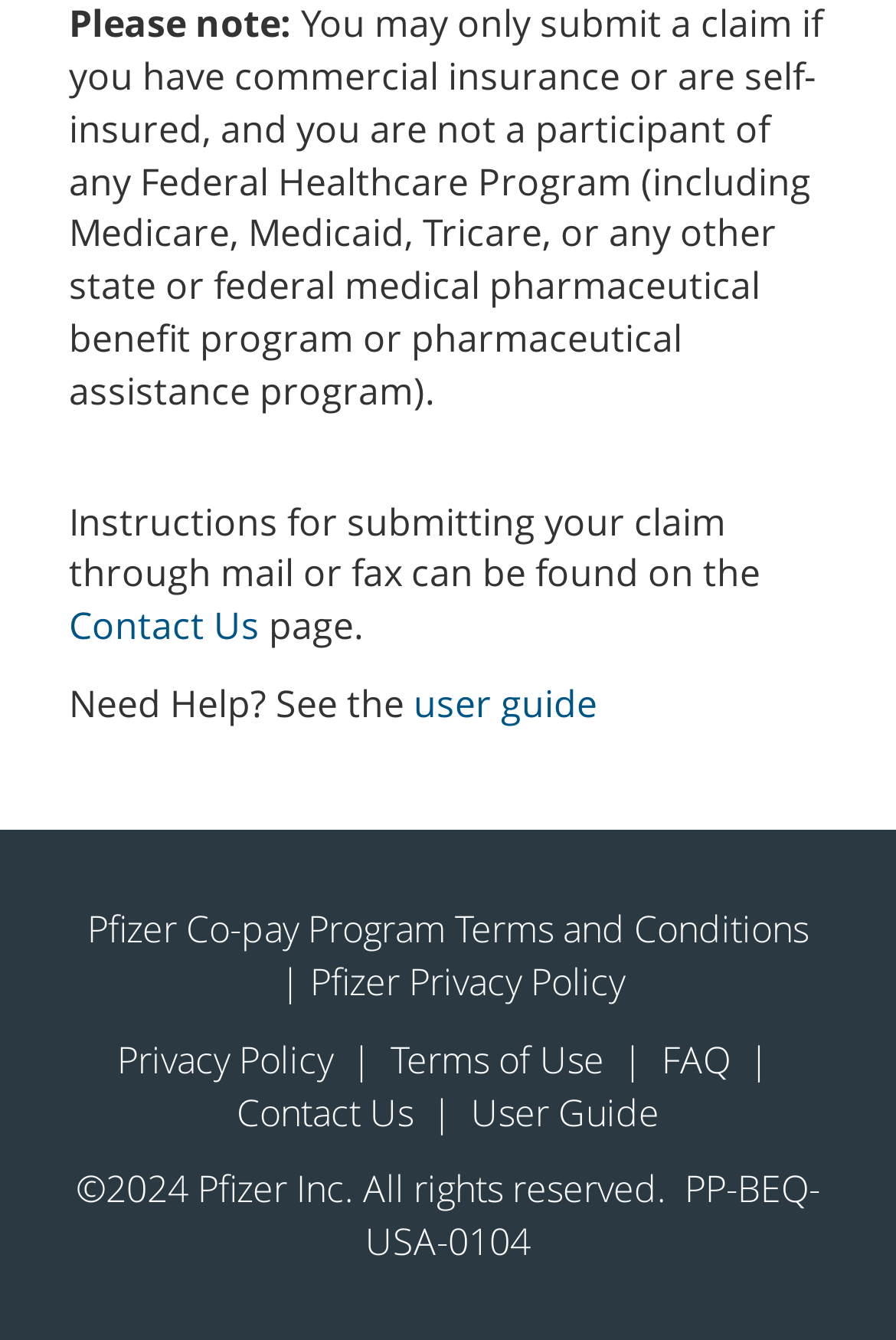Given the description: "Pfizer Privacy Policy", determine the bounding box coordinates of the UI element. The coordinates should be formatted as four float numbers between 0 and 1, [left, top, right, bottom].

[0.346, 0.713, 0.697, 0.751]